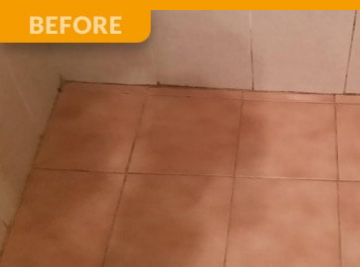Explain in detail what you see in the image.

The image shows a tiled floor in a bathroom setting, labeled with the word "BEFORE" at the top left, indicating its state prior to renovation or repair. The tiles have a warm, light brown hue, and there are visible stains and discoloration on the surface, suggesting possible water damage or wear over time. The walls surrounding the floor are tiled white, contrasting with the brown tiles, creating a clean but aged appearance. This image likely serves to illustrate the condition of the area before any waterproofing or repair work, such as leaky shower floor repairs or the installation of a clear over-tile waterproofing membrane, is undertaken to enhance the space.